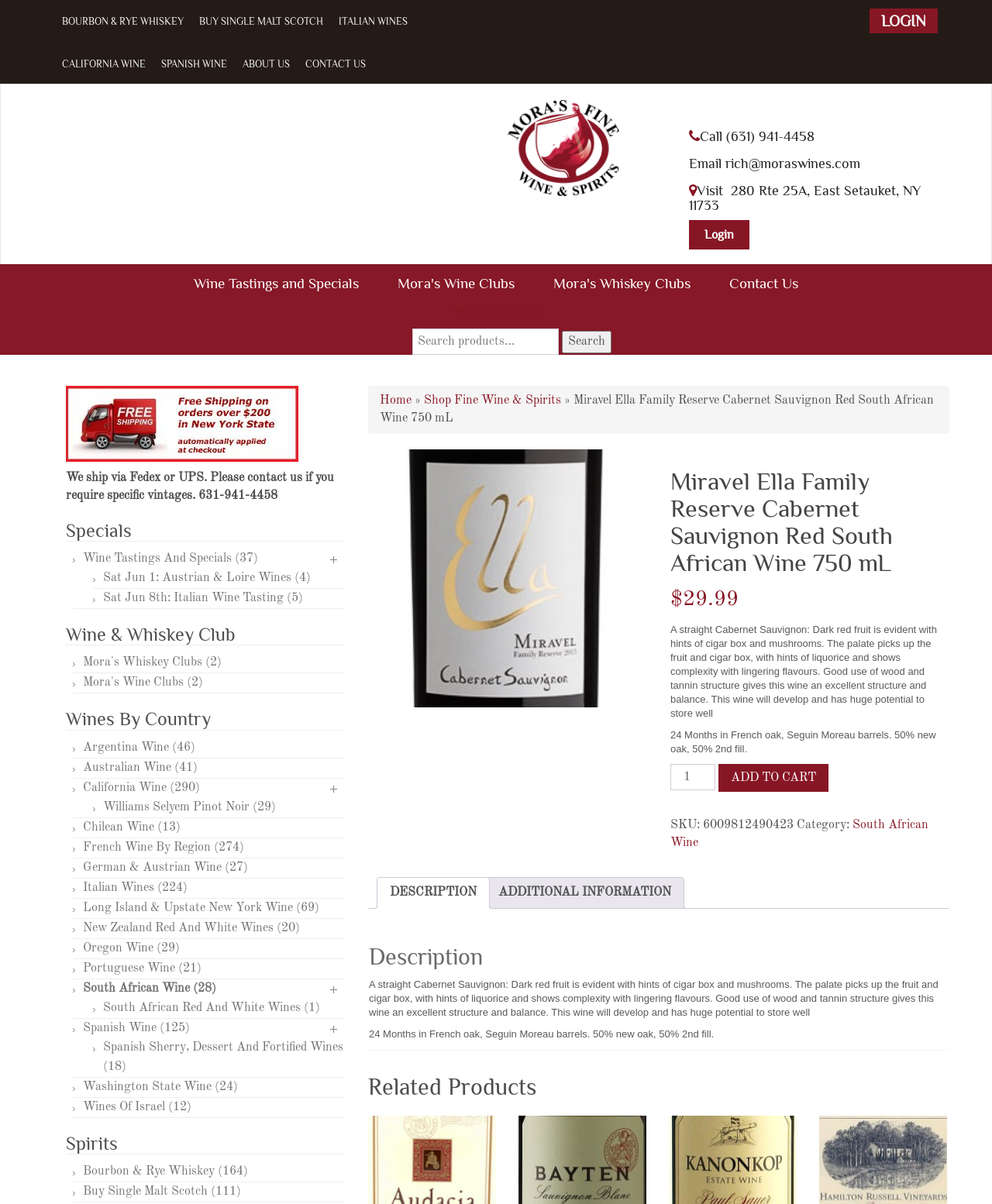Find the main header of the webpage and produce its text content.

Miravel Ella Family Reserve Cabernet Sauvignon Red South African Wine 750 mL